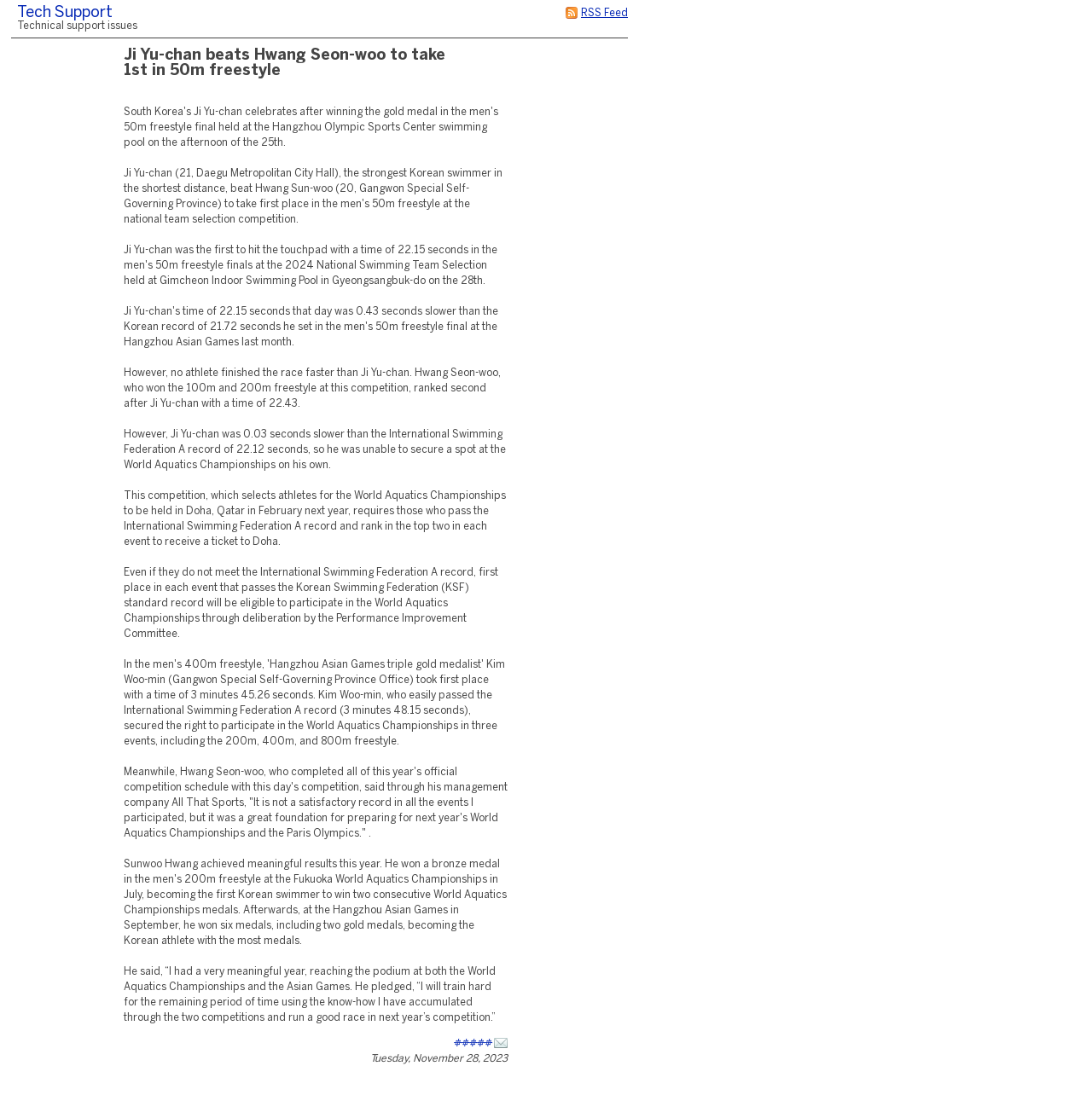Identify the bounding box of the UI component described as: "슬롯사이트".

[0.415, 0.949, 0.45, 0.957]